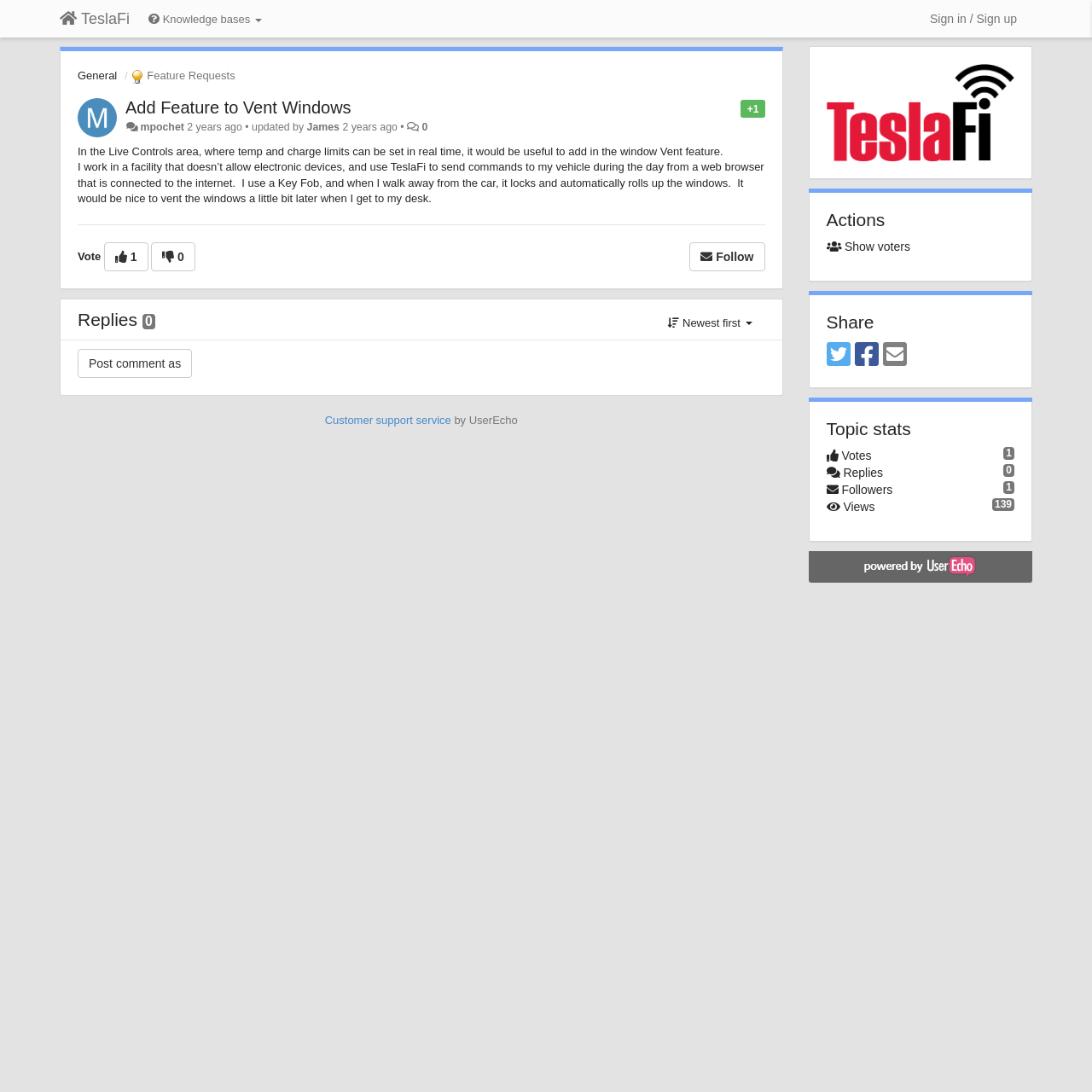Locate the bounding box coordinates of the item that should be clicked to fulfill the instruction: "Add a feature request".

[0.115, 0.09, 0.322, 0.107]